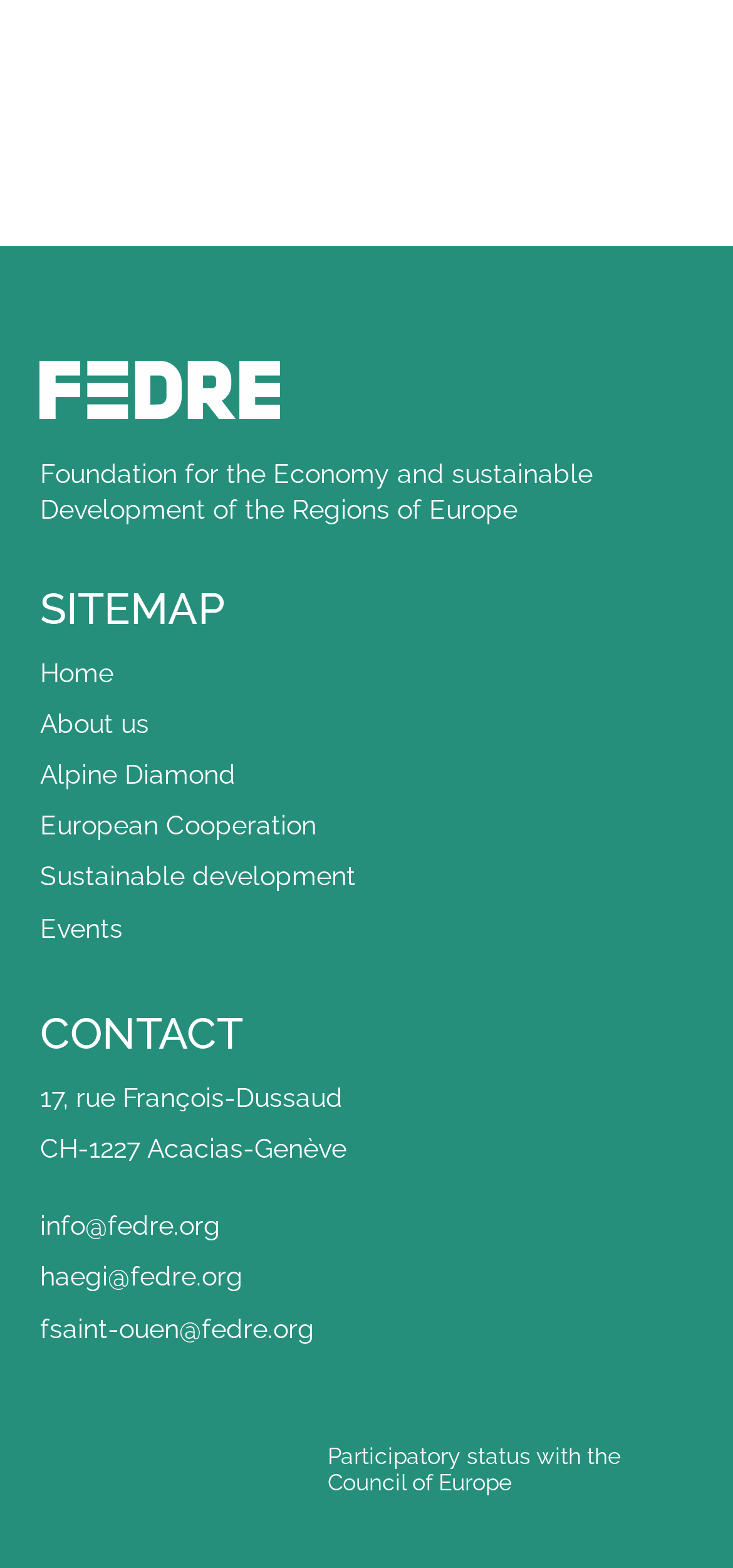Identify the coordinates of the bounding box for the element that must be clicked to accomplish the instruction: "Share on Facebook".

[0.285, 0.004, 0.428, 0.061]